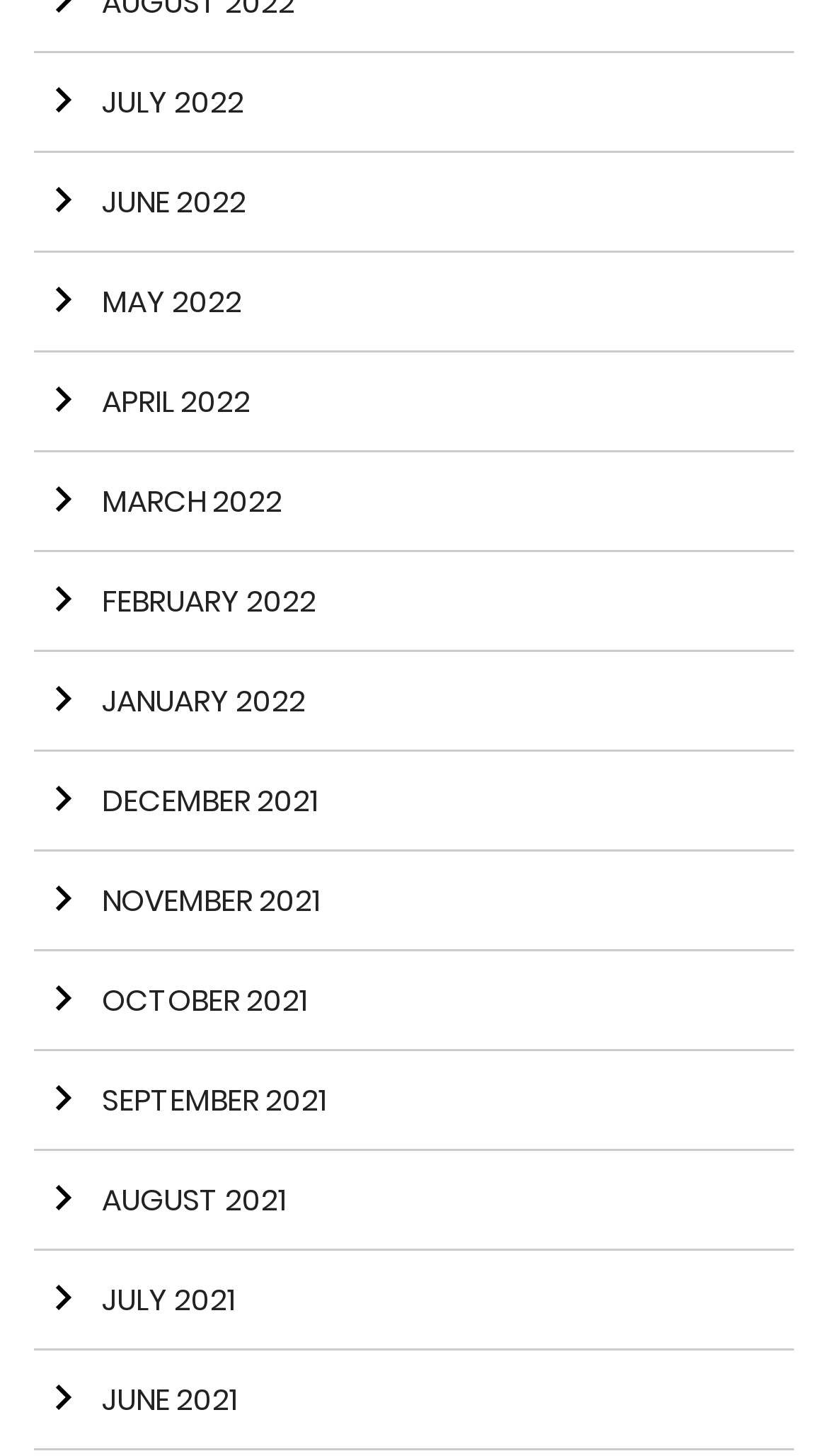Bounding box coordinates are specified in the format (top-left x, top-left y, bottom-right x, bottom-right y). All values are floating point numbers bounded between 0 and 1. Please provide the bounding box coordinate of the region this sentence describes: Arrow right June 2021

[0.041, 0.927, 0.959, 0.996]